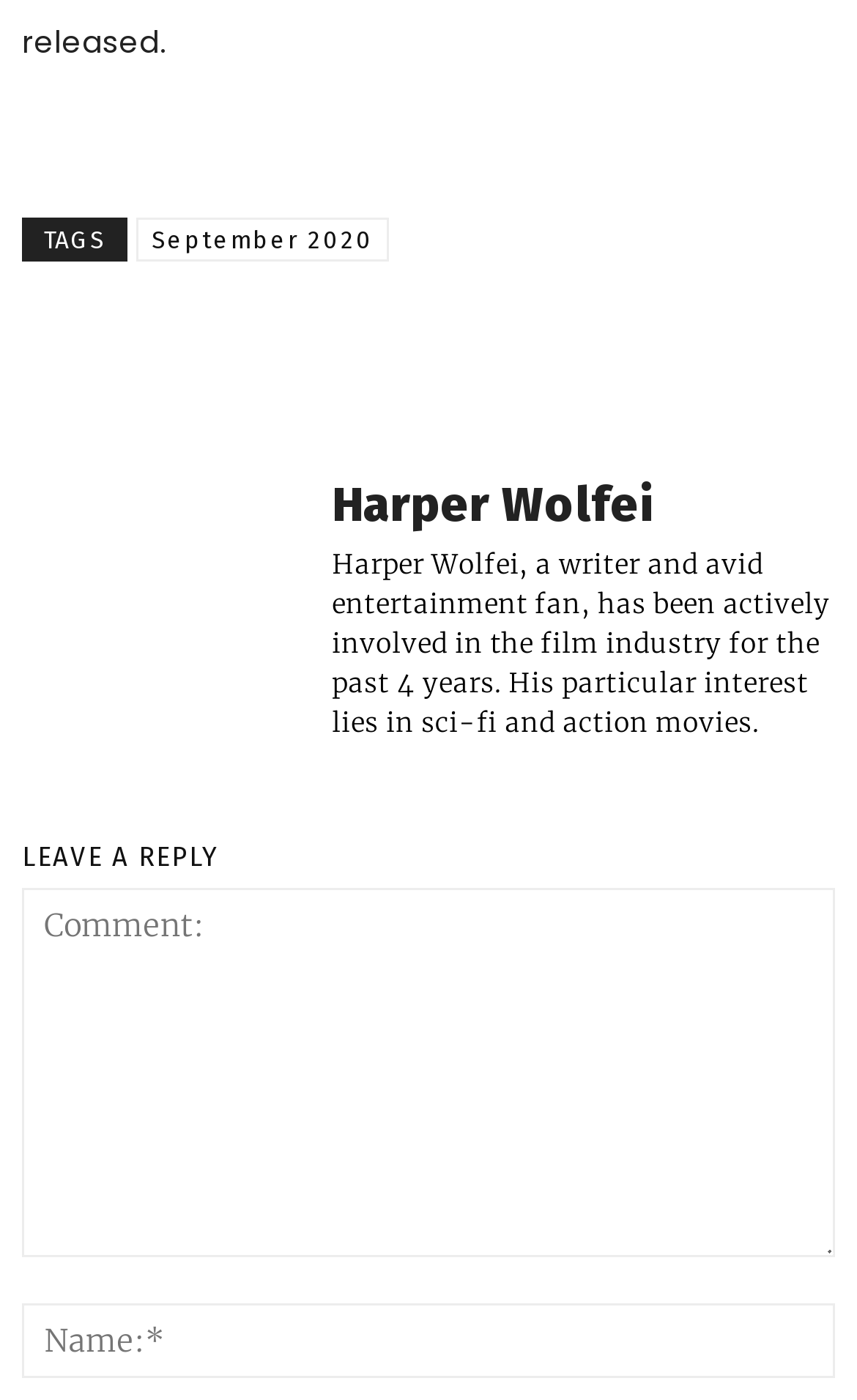Locate the bounding box coordinates of the area where you should click to accomplish the instruction: "Click on the reply button".

[0.026, 0.603, 0.974, 0.623]